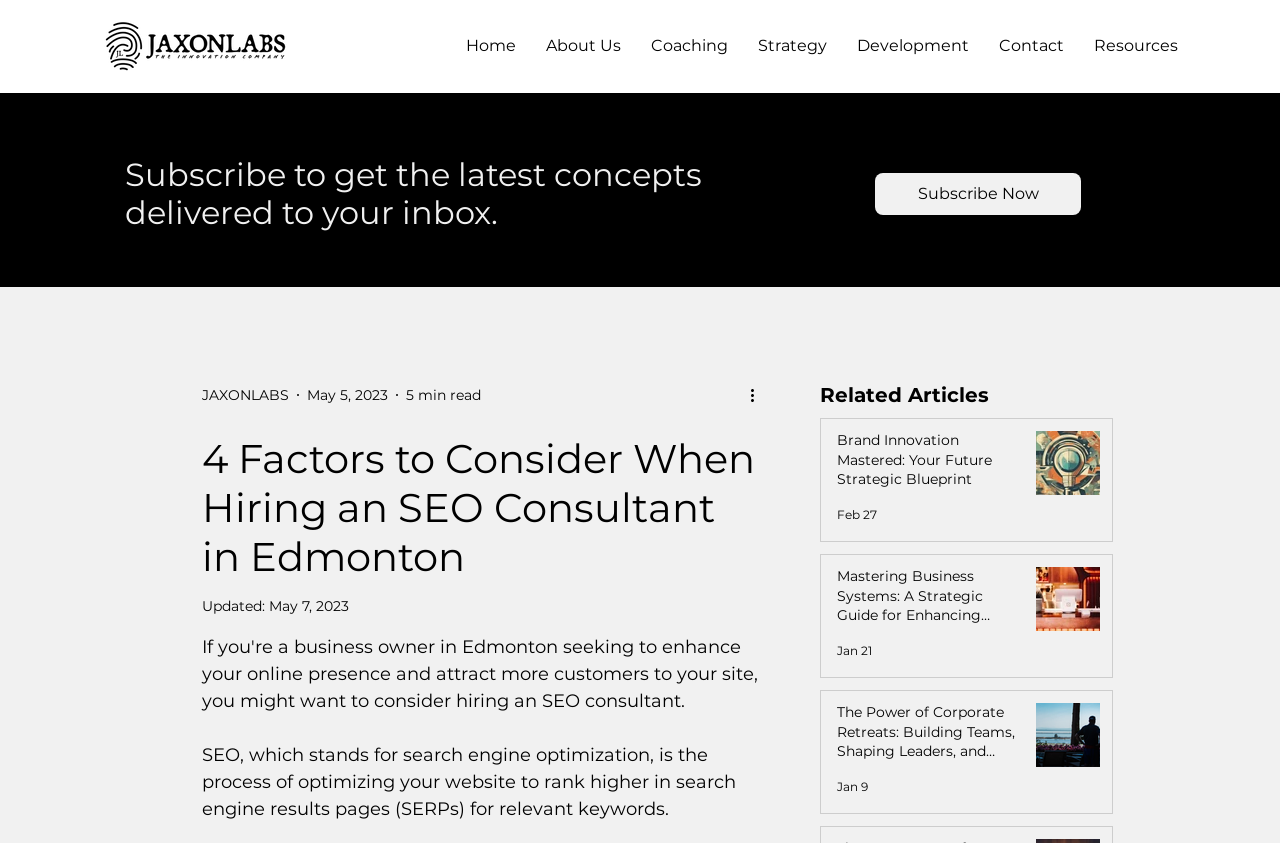What is the topic of the main article?
Look at the screenshot and respond with one word or a short phrase.

SEO consultant